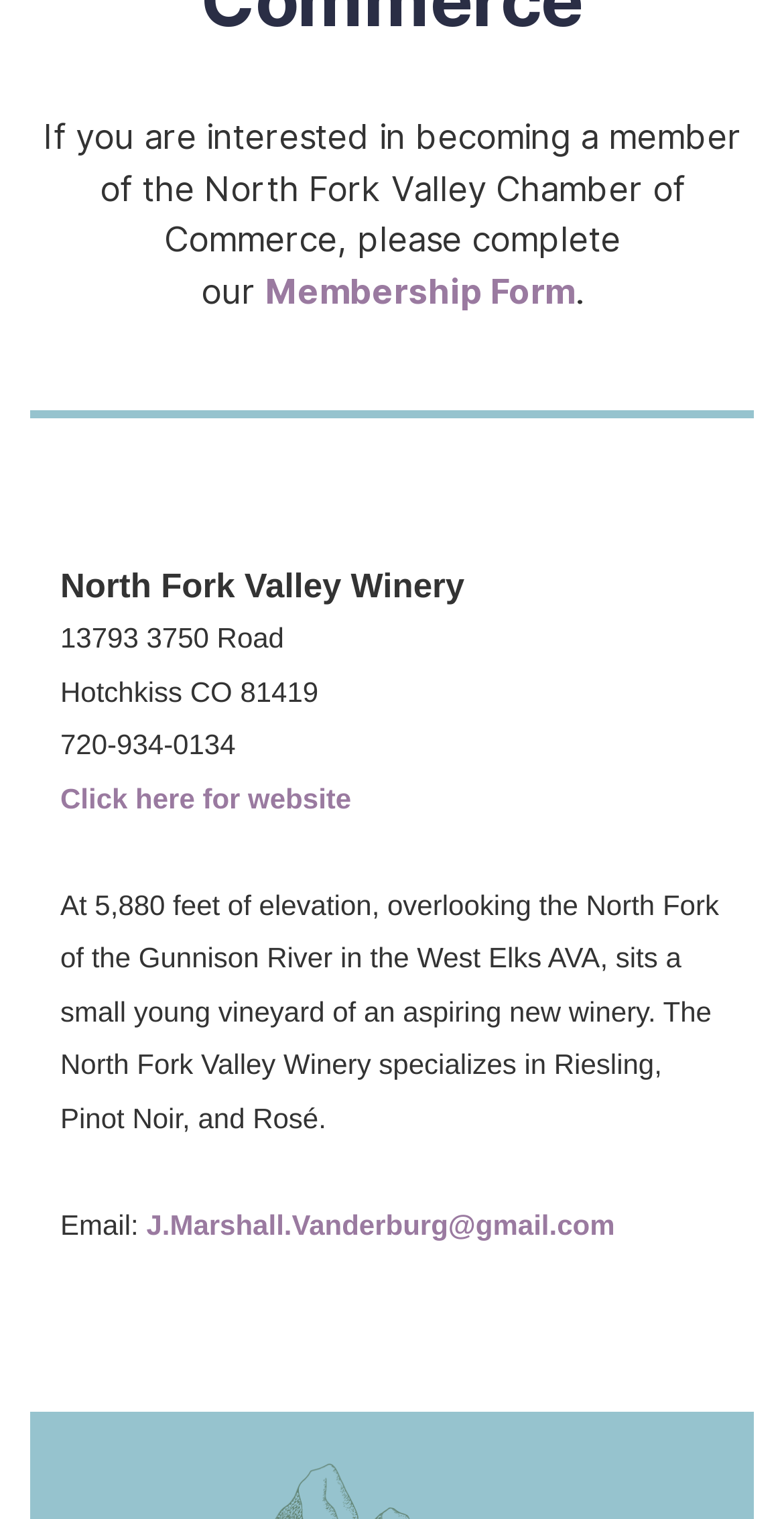What is the email address of the North Fork Valley Winery?
Please answer the question as detailed as possible based on the image.

I found the email address of the North Fork Valley Winery by looking at the contact information provided in the winery's listing, which is J.Marshall.Vanderburg@gmail.com.